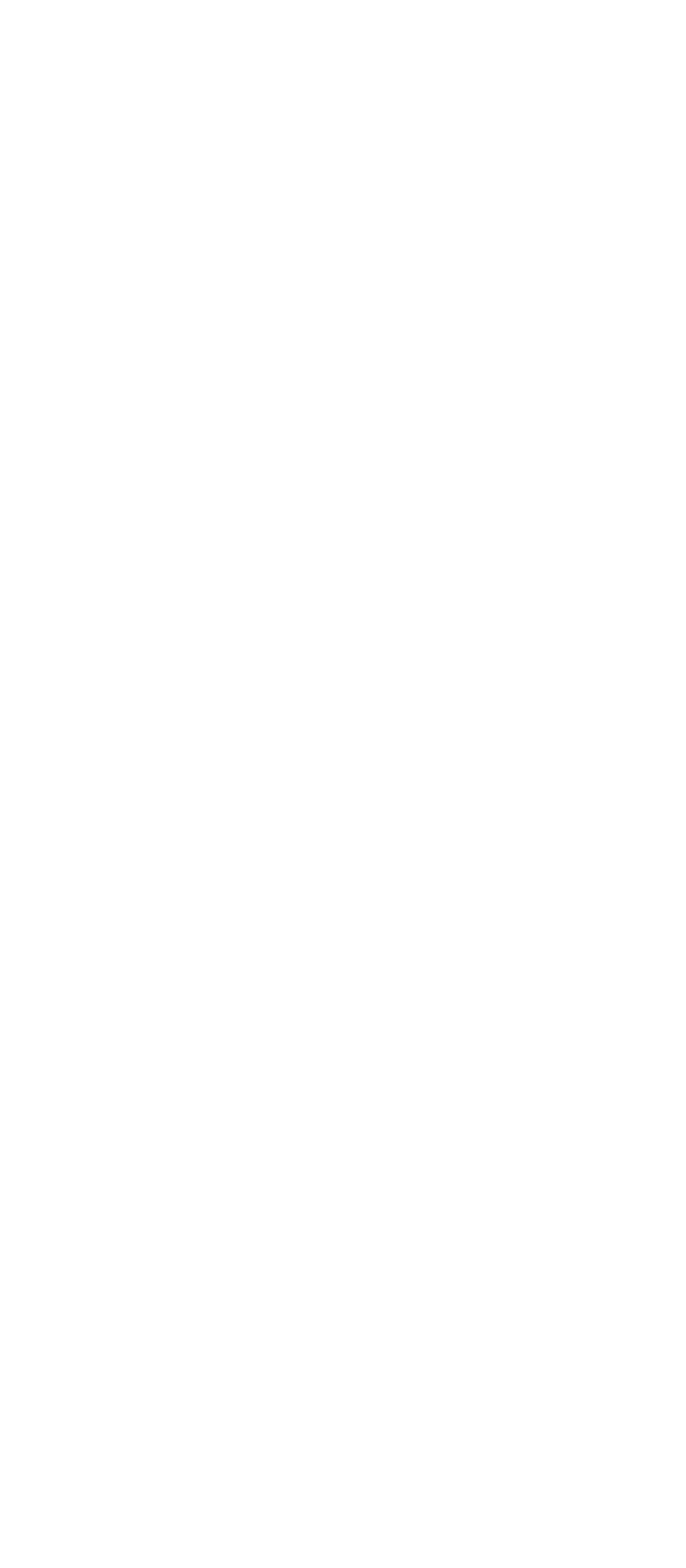How many checkboxes are there?
Using the image, give a concise answer in the form of a single word or short phrase.

4